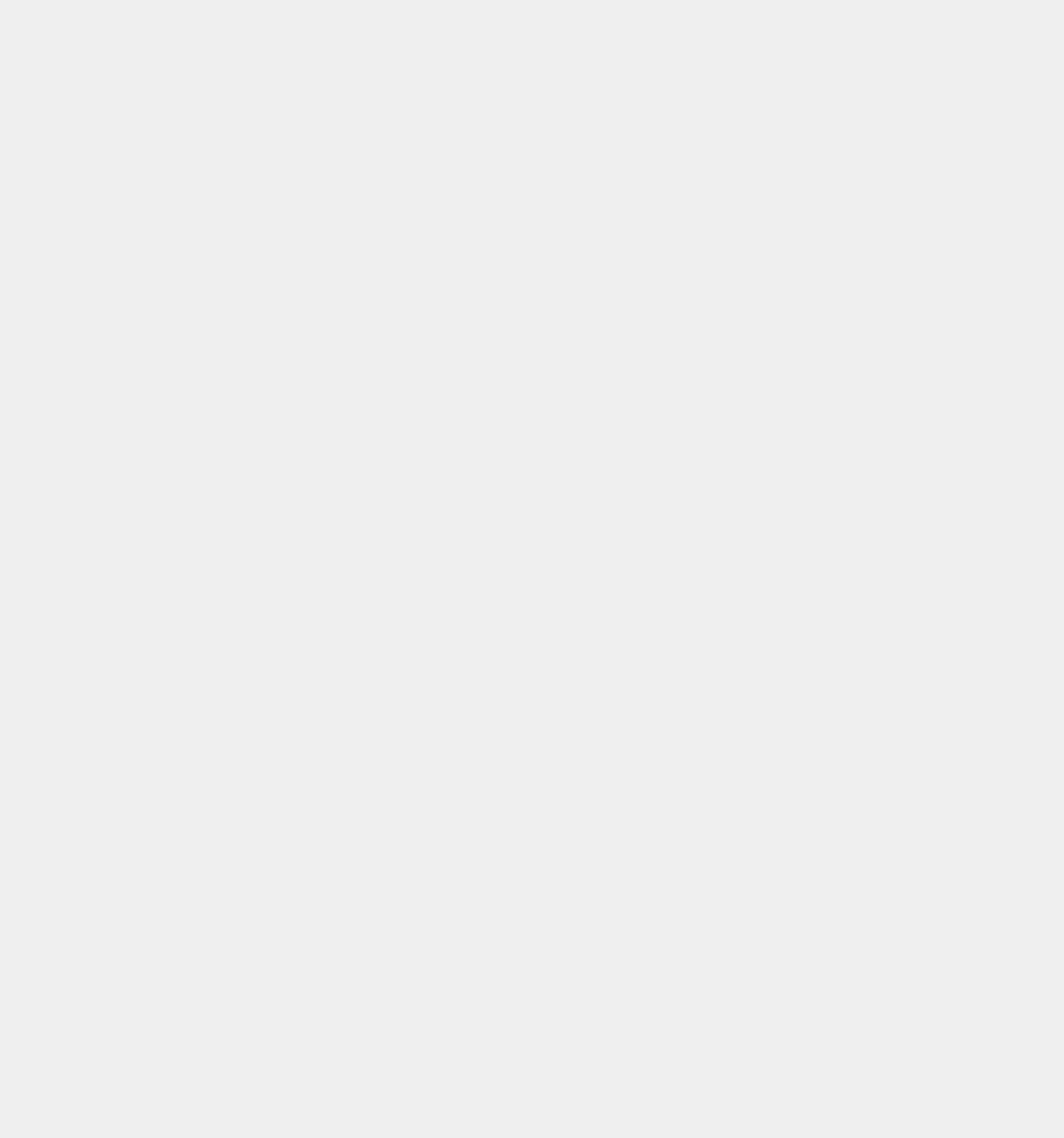Find the UI element described as: "Open cart" and predict its bounding box coordinates. Ensure the coordinates are four float numbers between 0 and 1, [left, top, right, bottom].

[0.944, 0.13, 0.962, 0.148]